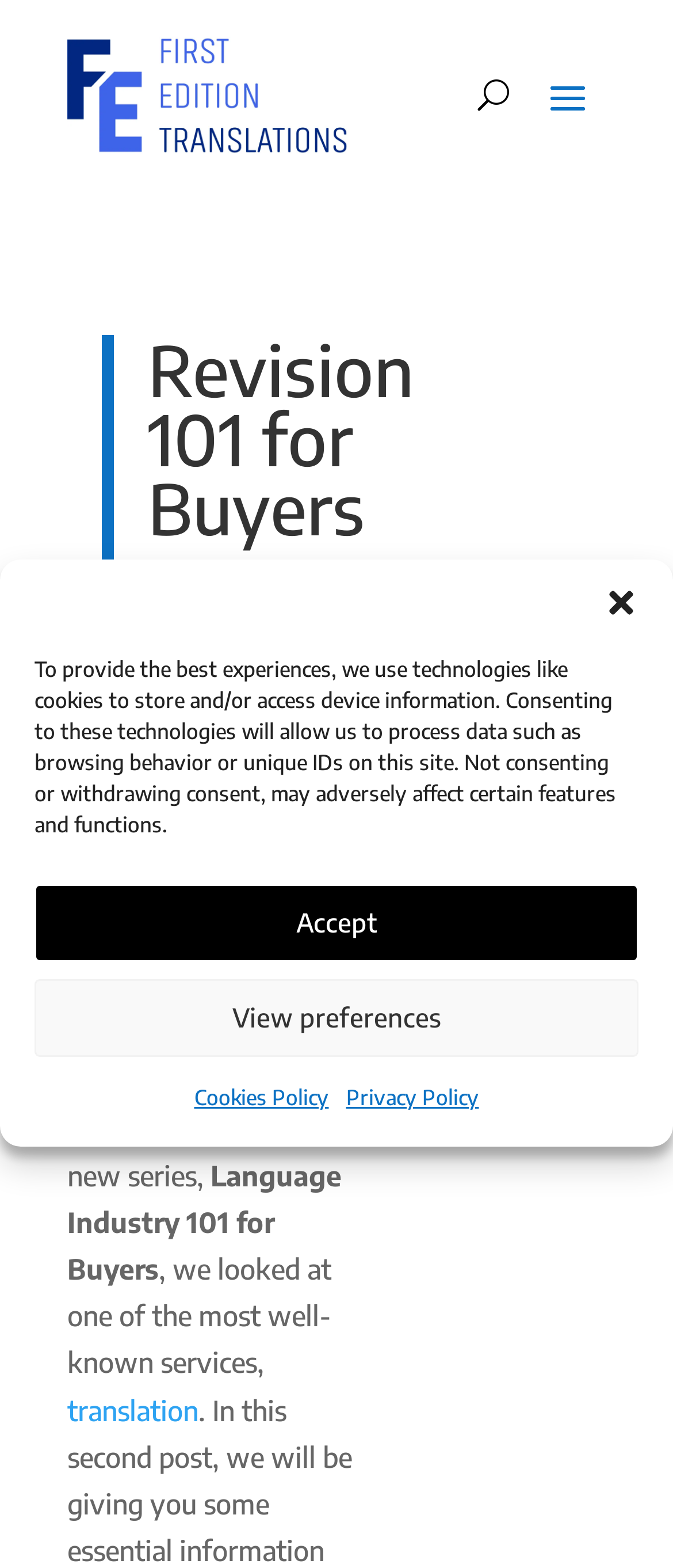Answer the question briefly using a single word or phrase: 
What is the name of the series?

Language Industry 101